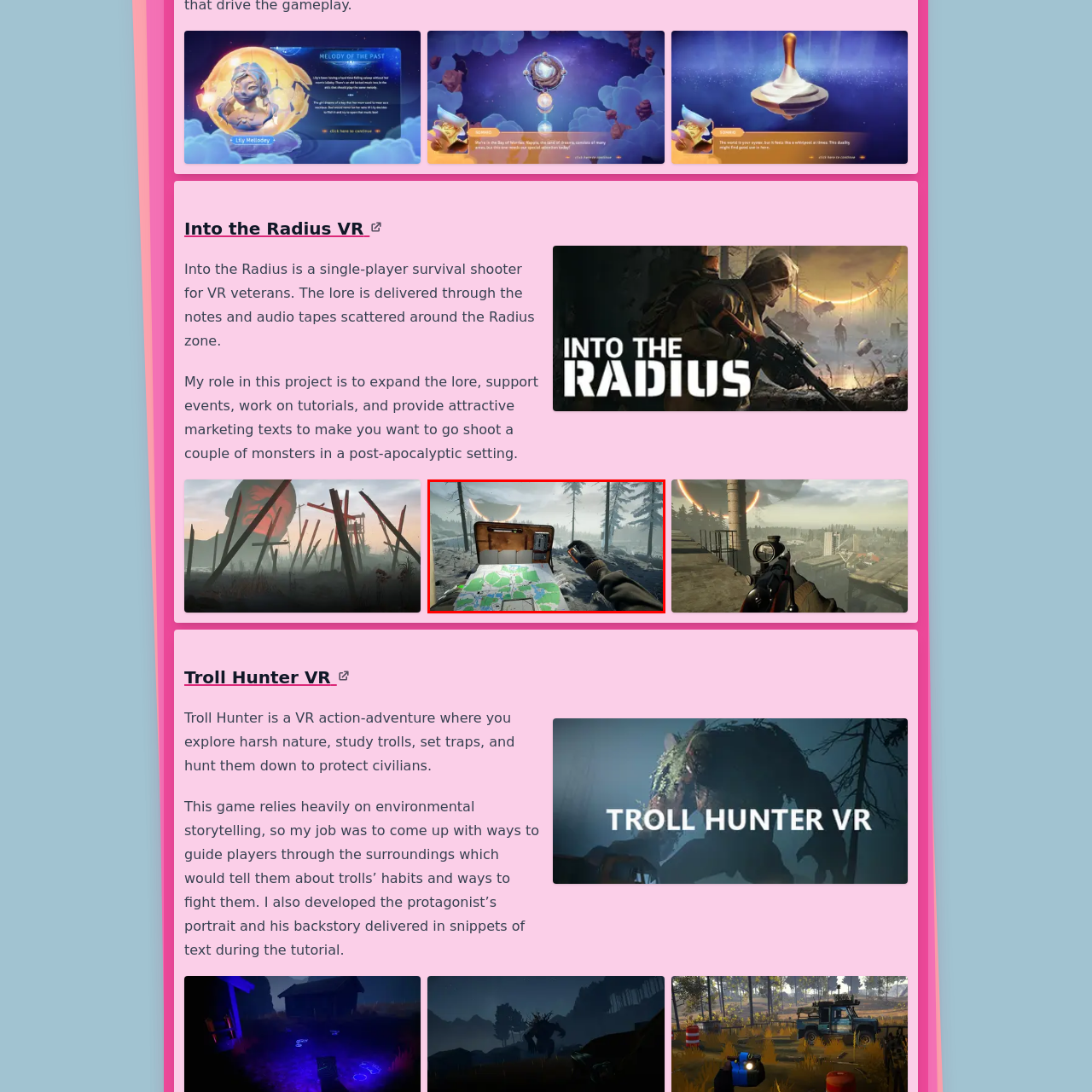Inspect the picture enclosed by the red border, What is the bright arc of light in the sky? Provide your answer as a single word or phrase.

A waypoint or significant feature